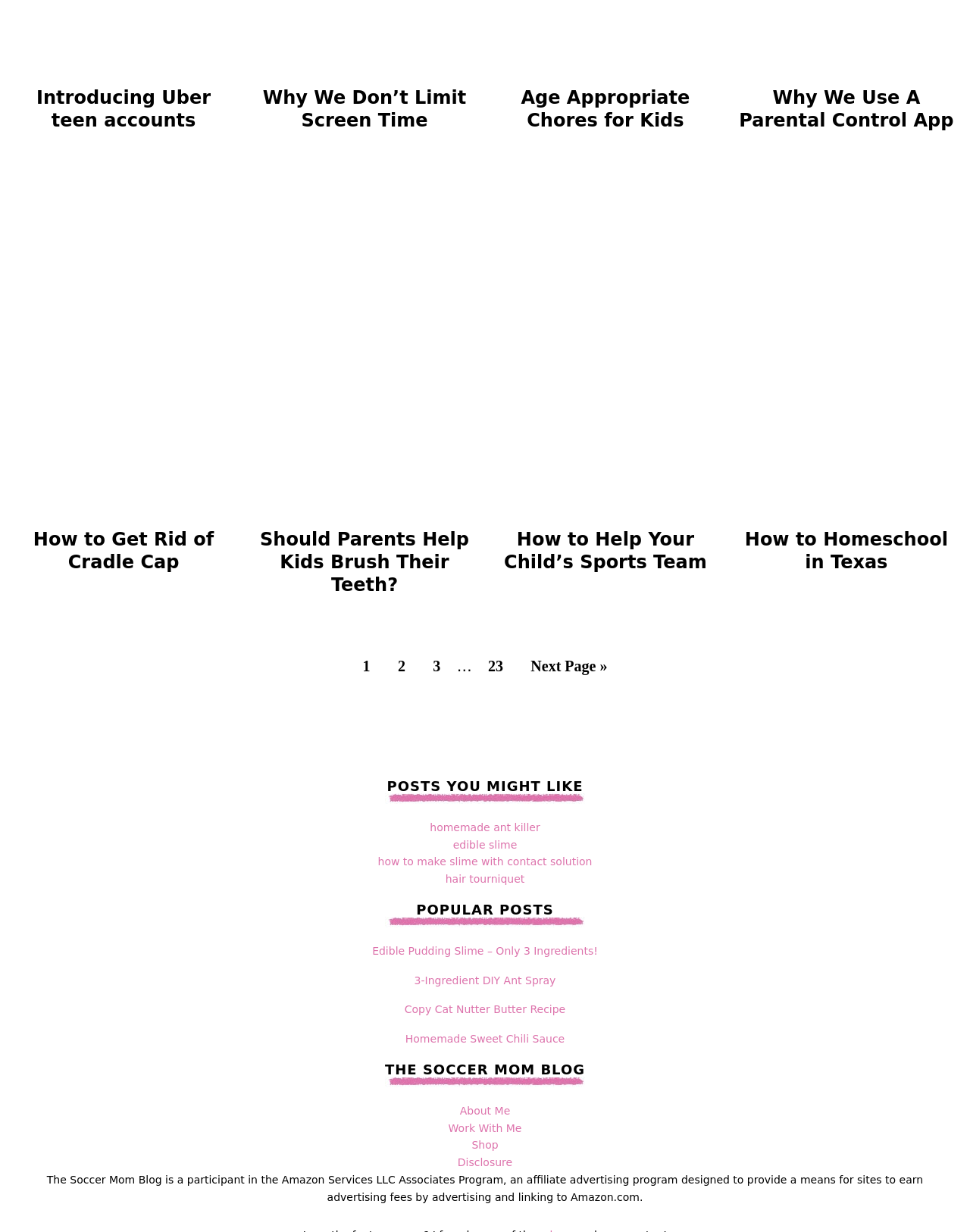Give the bounding box coordinates for the element described as: "Page 1".

[0.362, 0.526, 0.393, 0.556]